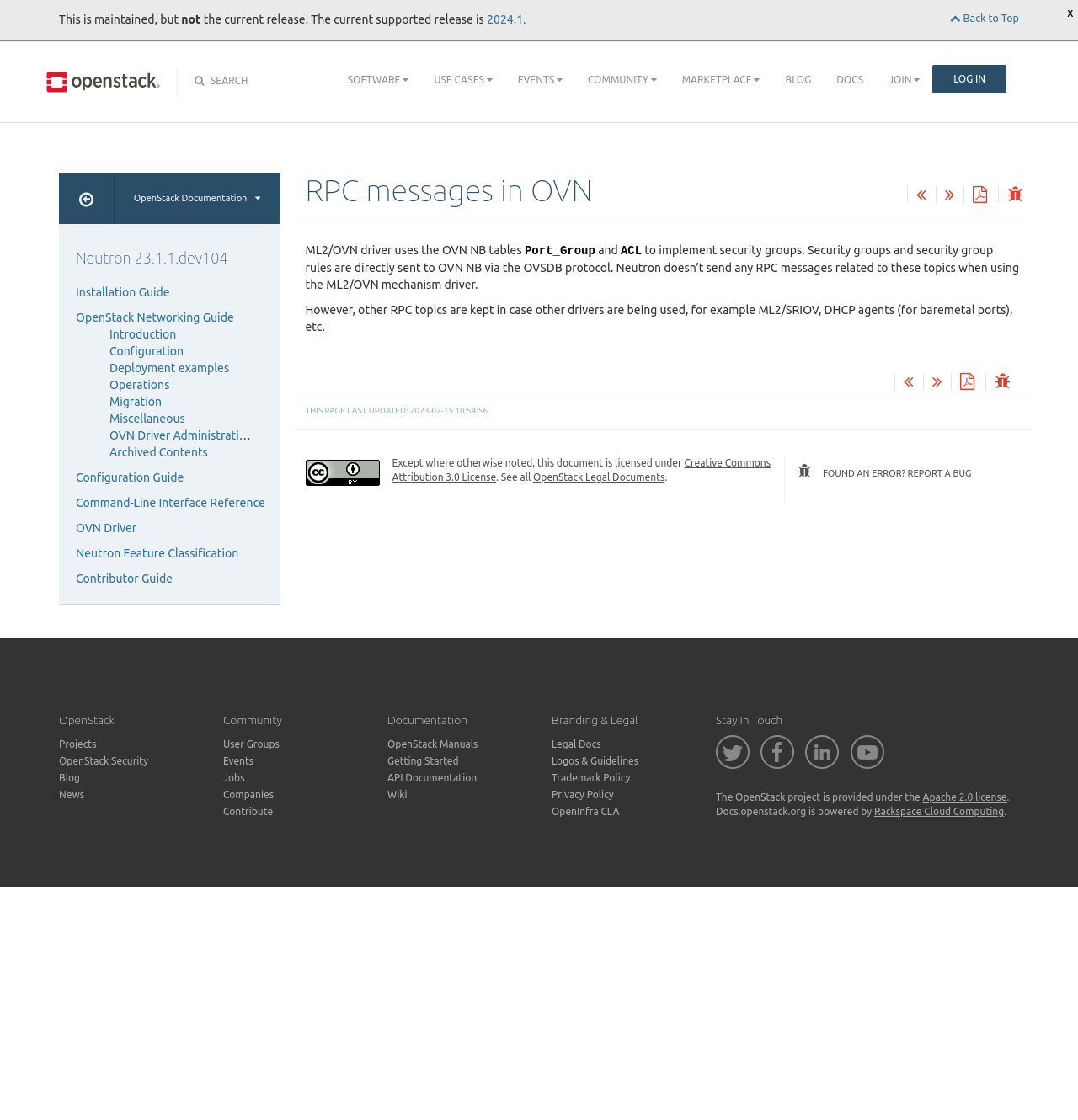Identify the bounding box coordinates of the section to be clicked to complete the task described by the following instruction: "Contact Creative Look Studios". The coordinates should be four float numbers between 0 and 1, formatted as [left, top, right, bottom].

None